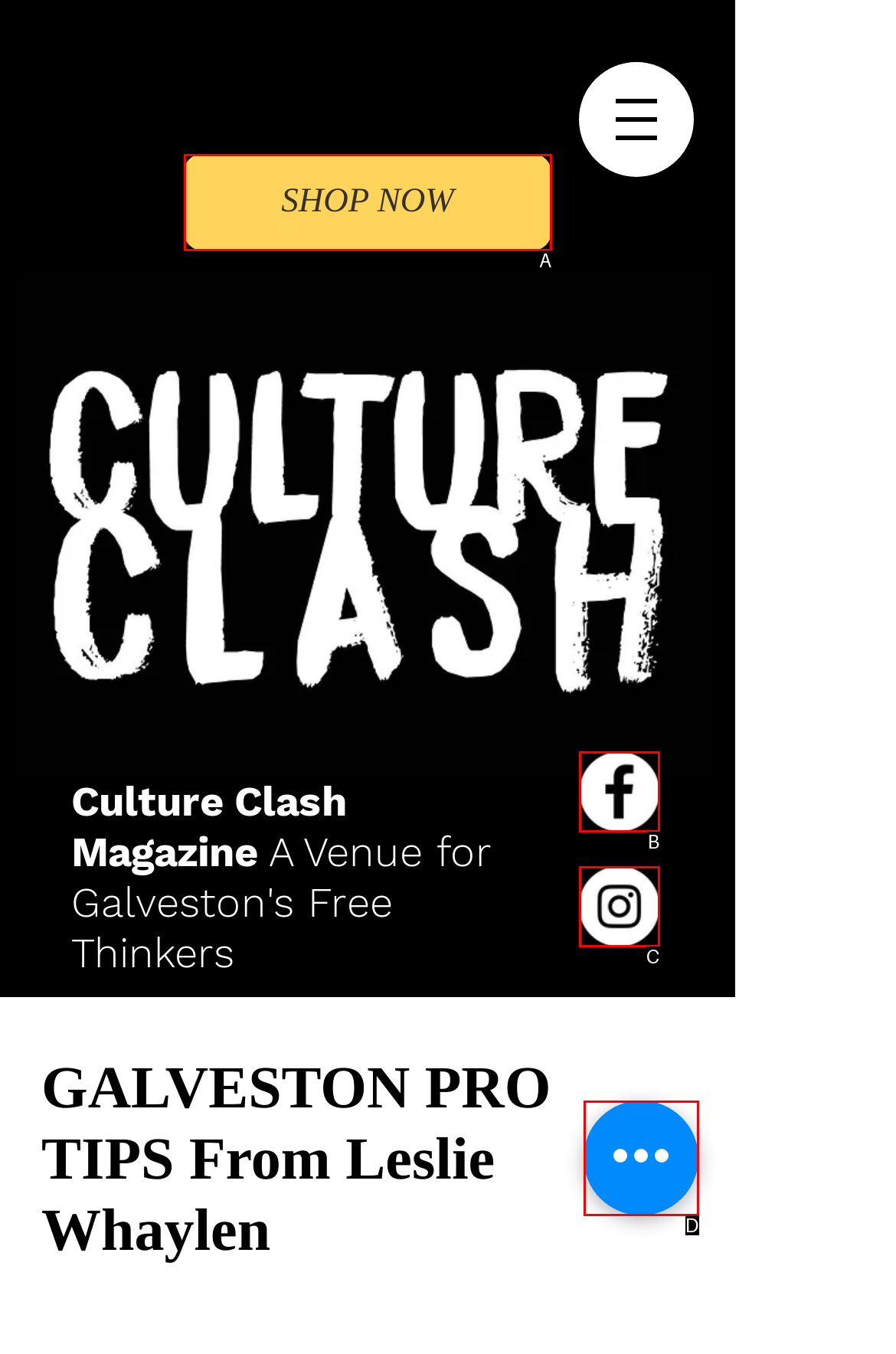Choose the HTML element that aligns with the description: aria-label="Facebook". Indicate your choice by stating the letter.

B